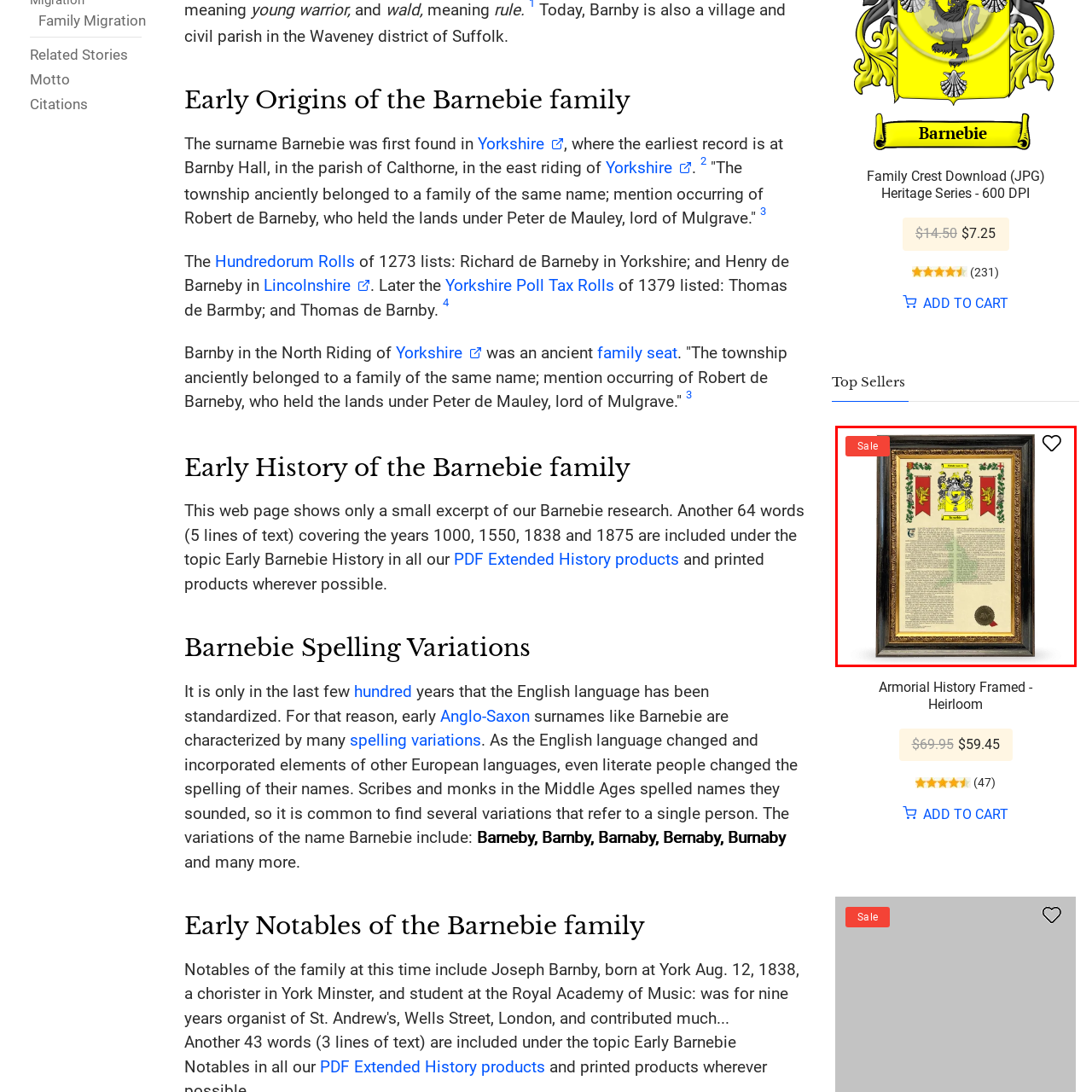Offer a detailed account of the image that is framed by the red bounding box.

The image features an elegantly framed document showcasing a family crest, recognized as an "Armorial History Framed - Heirloom." The framed piece is decorated with colorful heraldic elements, including a prominent yellow shield adorned with intricate designs, flanked by red banners. This heritage certificate includes text that provides historical context and details about the family's lineage, illustrating their noble roots. The bottom of the document is sealed with an official wax emblem, signifying authenticity. A prominent red label indicates an ongoing sale, making this a perfect collectible for those interested in genealogical heritage or family history.